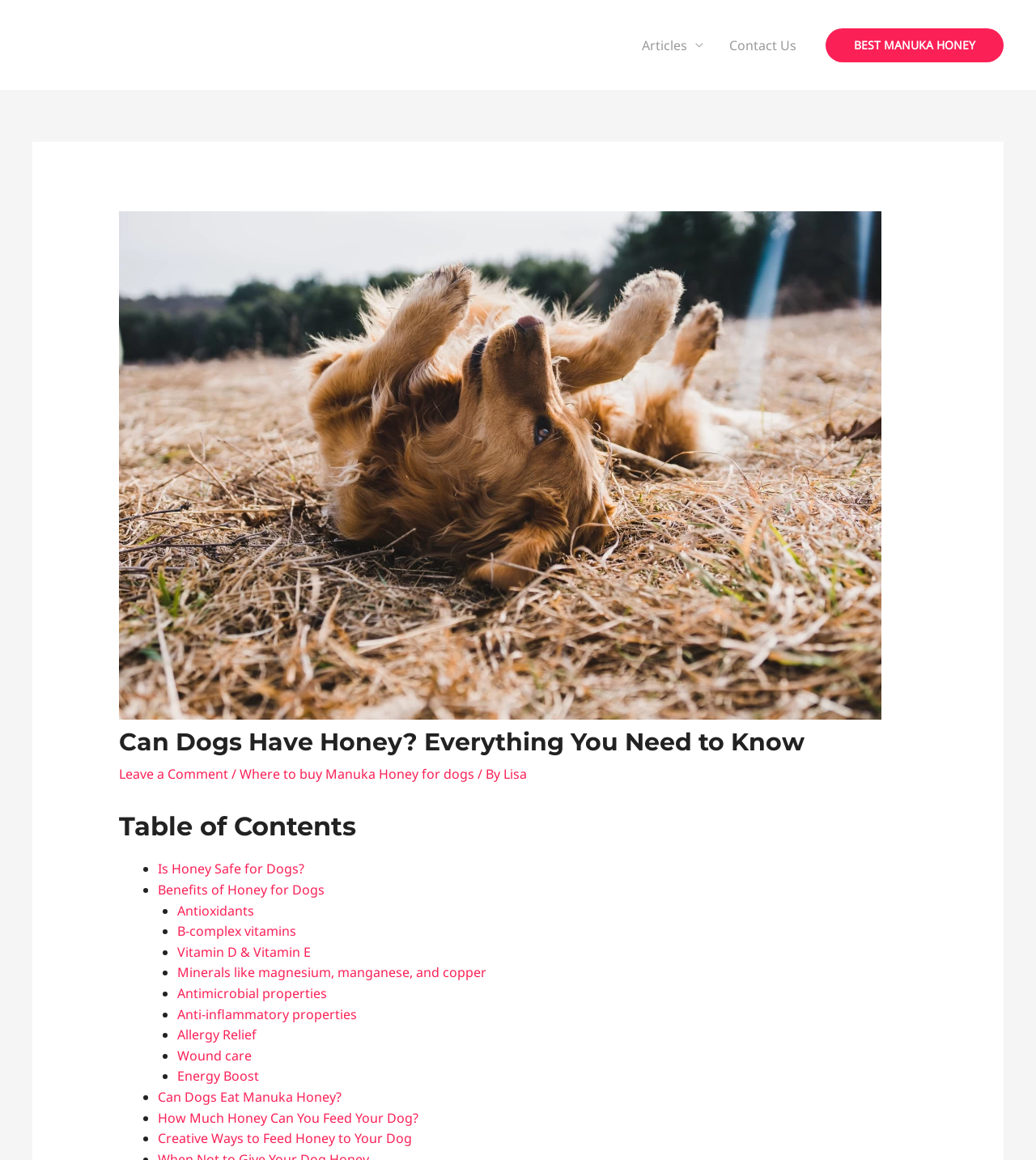Please find and generate the text of the main heading on the webpage.

Can Dogs Have Honey? Everything You Need to Know